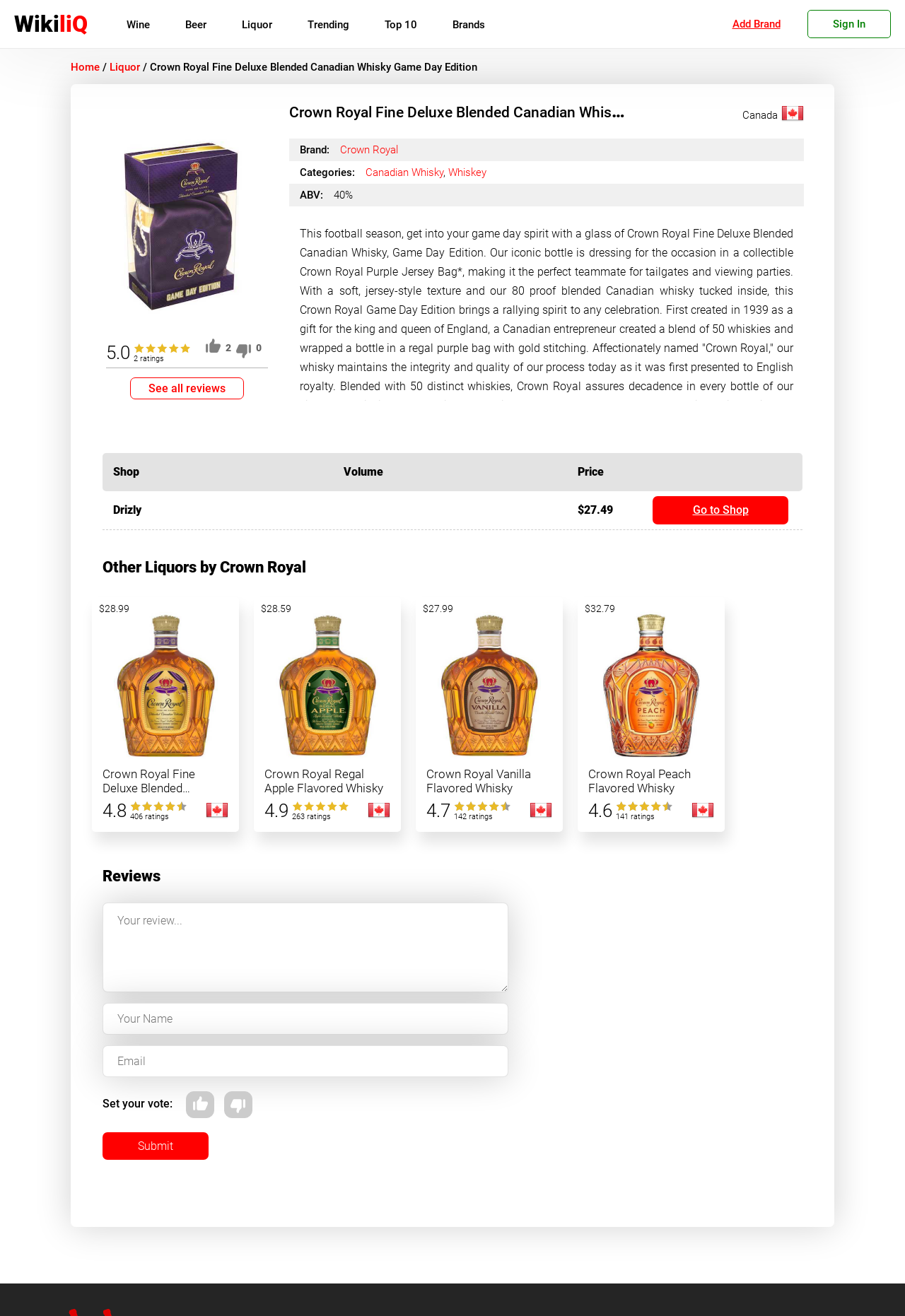Find the bounding box coordinates of the clickable area that will achieve the following instruction: "Click on the 'Sign In' link".

[0.92, 0.013, 0.956, 0.023]